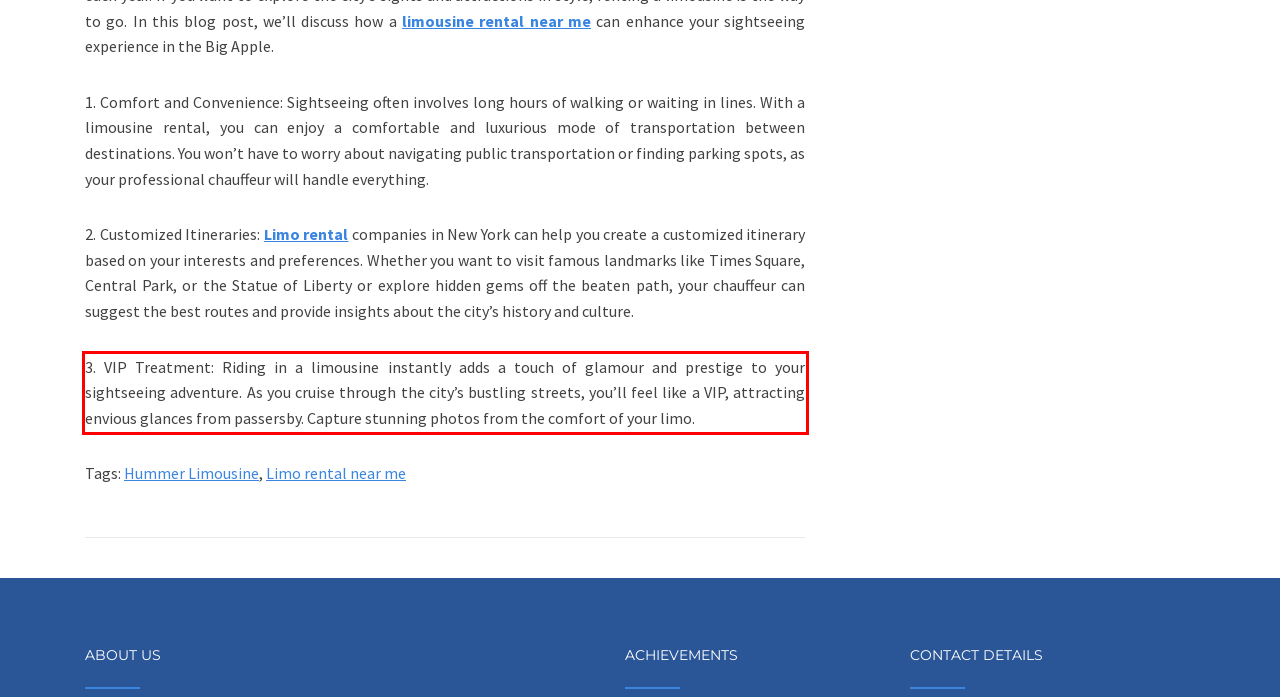Identify the text within the red bounding box on the webpage screenshot and generate the extracted text content.

3. VIP Treatment: Riding in a limousine instantly adds a touch of glamour and prestige to your sightseeing adventure. As you cruise through the city’s bustling streets, you’ll feel like a VIP, attracting envious glances from passersby. Capture stunning photos from the comfort of your limo.